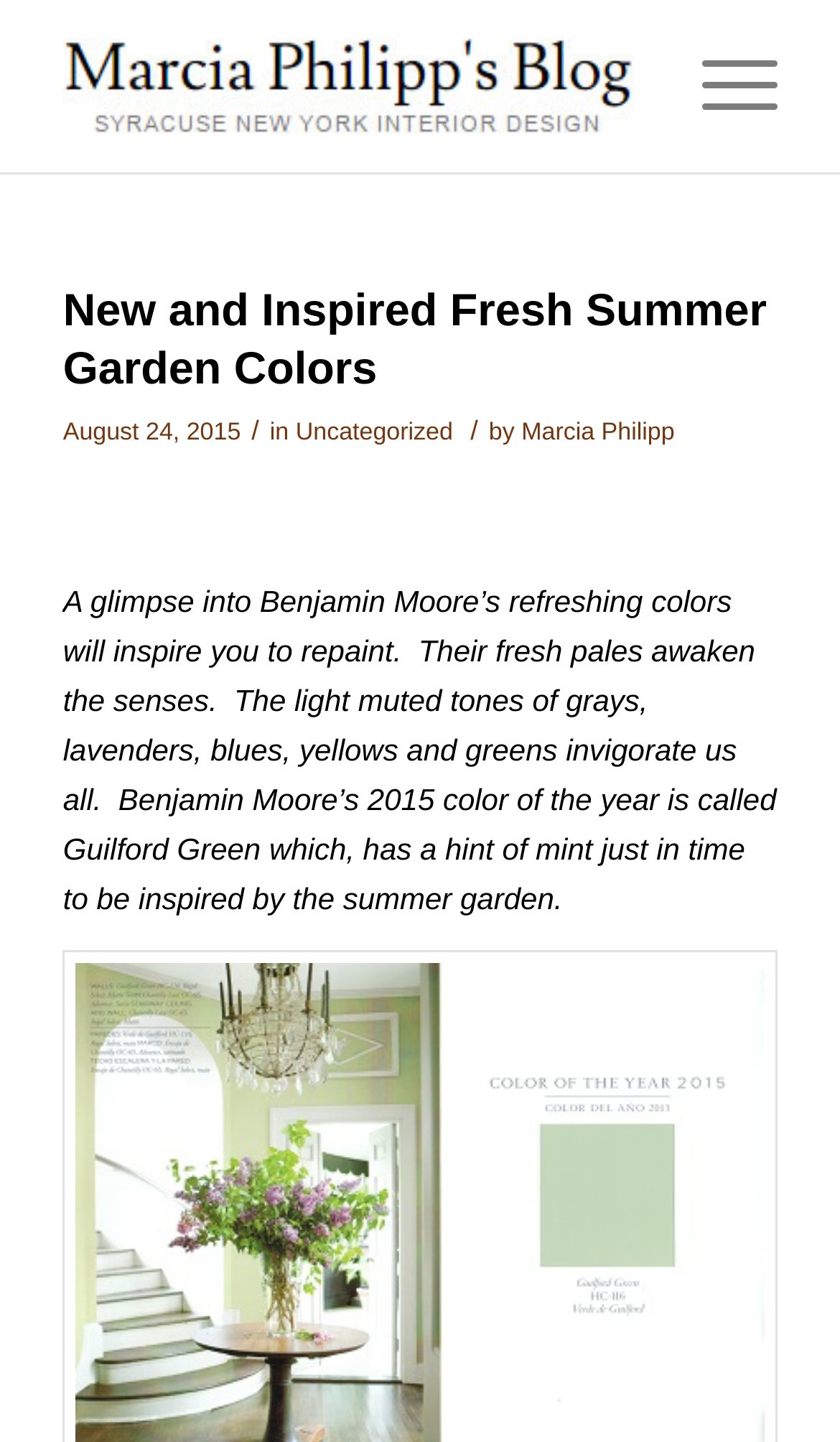Bounding box coordinates are specified in the format (top-left x, top-left y, bottom-right x, bottom-right y). All values are floating point numbers bounded between 0 and 1. Please provide the bounding box coordinate of the region this sentence describes: Uncategorized

[0.352, 0.291, 0.539, 0.309]